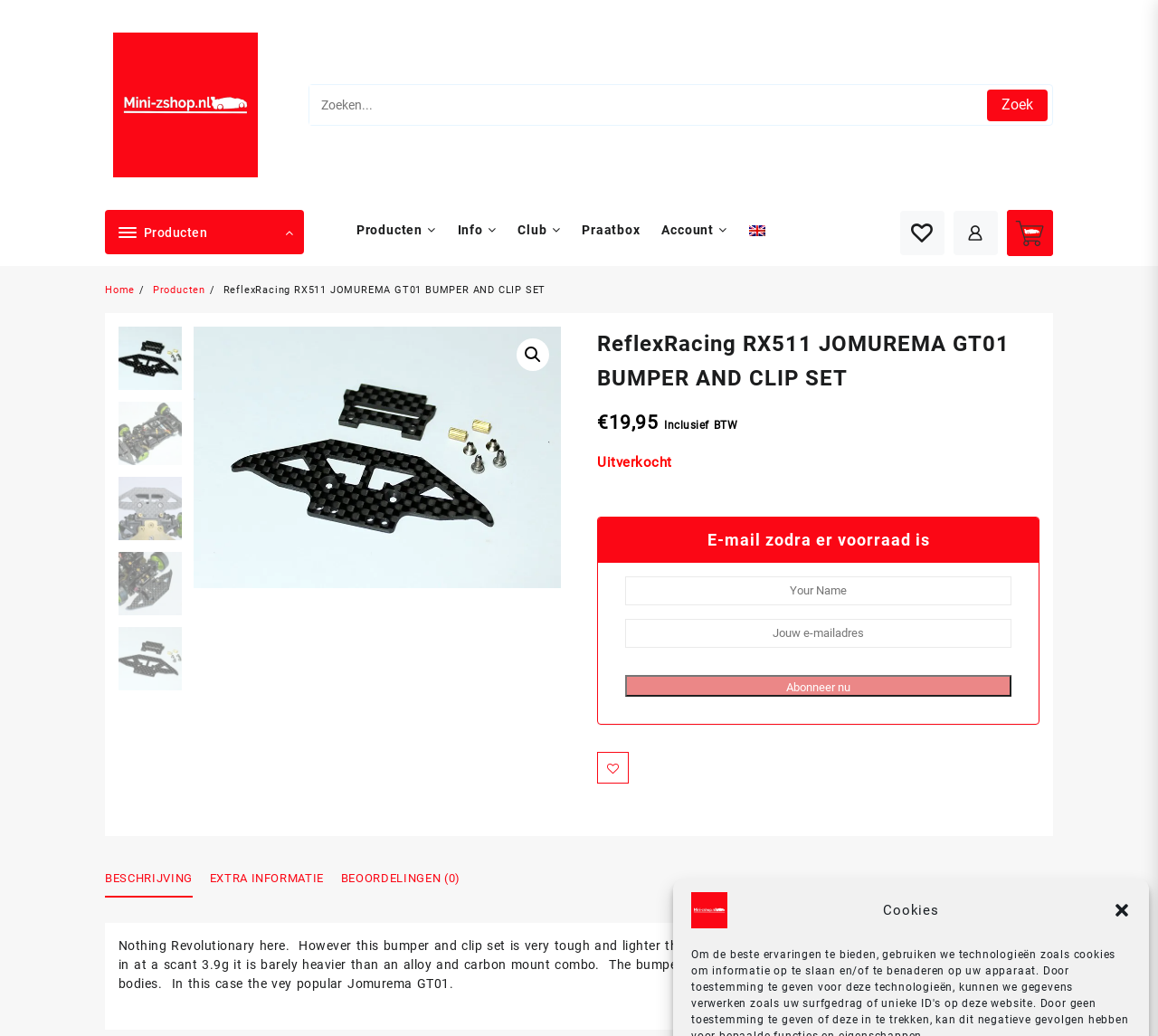Please identify the webpage's heading and generate its text content.

ReflexRacing RX511 JOMUREMA GT01 BUMPER AND CLIP SET